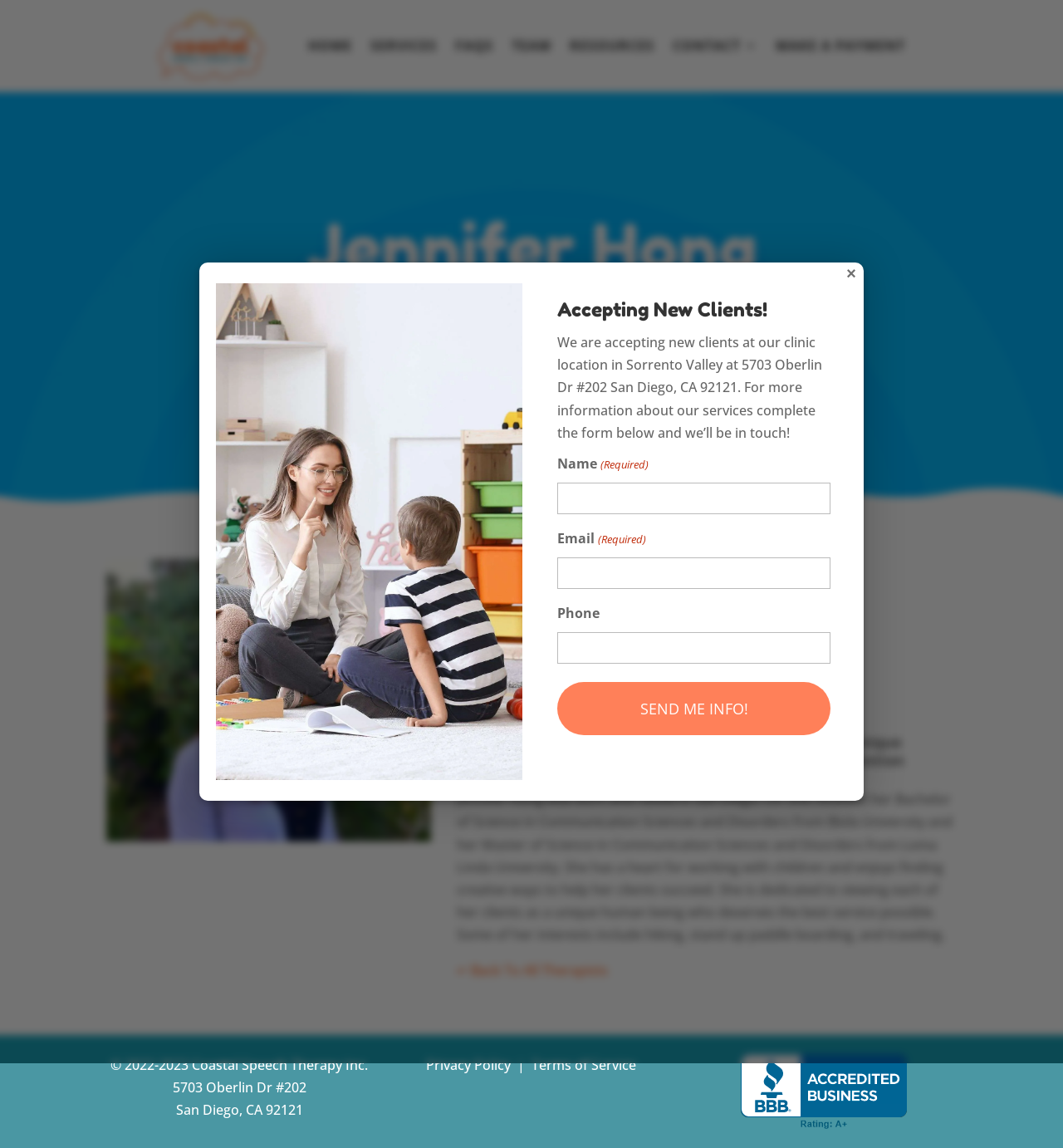Detail the features and information presented on the webpage.

This webpage is about Jennifer Hong, a speech therapist at Coastal Speech Therapy Inc. At the top of the page, there is a navigation menu with seven links: HOME, SERVICES, FAQS, TEAM, RESOURCES, CONTACT 3, and MAKE A PAYMENT. Below the navigation menu, there is a heading with Jennifer Hong's name, followed by her title and a brief description of her role.

To the right of Jennifer Hong's name, there is a link to CONTACT US. Below this, there is a section highlighting Jennifer Hong's experience and training, including a list of certifications and programs she has completed, such as It Takes Two to Talk Hanen Program and PROMPT.

Further down the page, there is a brief biography of Jennifer Hong, describing her background, education, and interests. Below this, there is a link to go back to the list of all therapists.

On the right side of the page, there is an image, and below it, a heading that reads "Accepting New Clients!" followed by a paragraph describing the clinic's location and services. There is also a form to complete to request more information, with fields for name, email, and phone number, and a SEND ME INFO! button.

At the bottom of the page, there is a footer section with copyright information, the clinic's address, and links to the Privacy Policy and Terms of Service. There is also a link to the clinic's BBB Business Review.